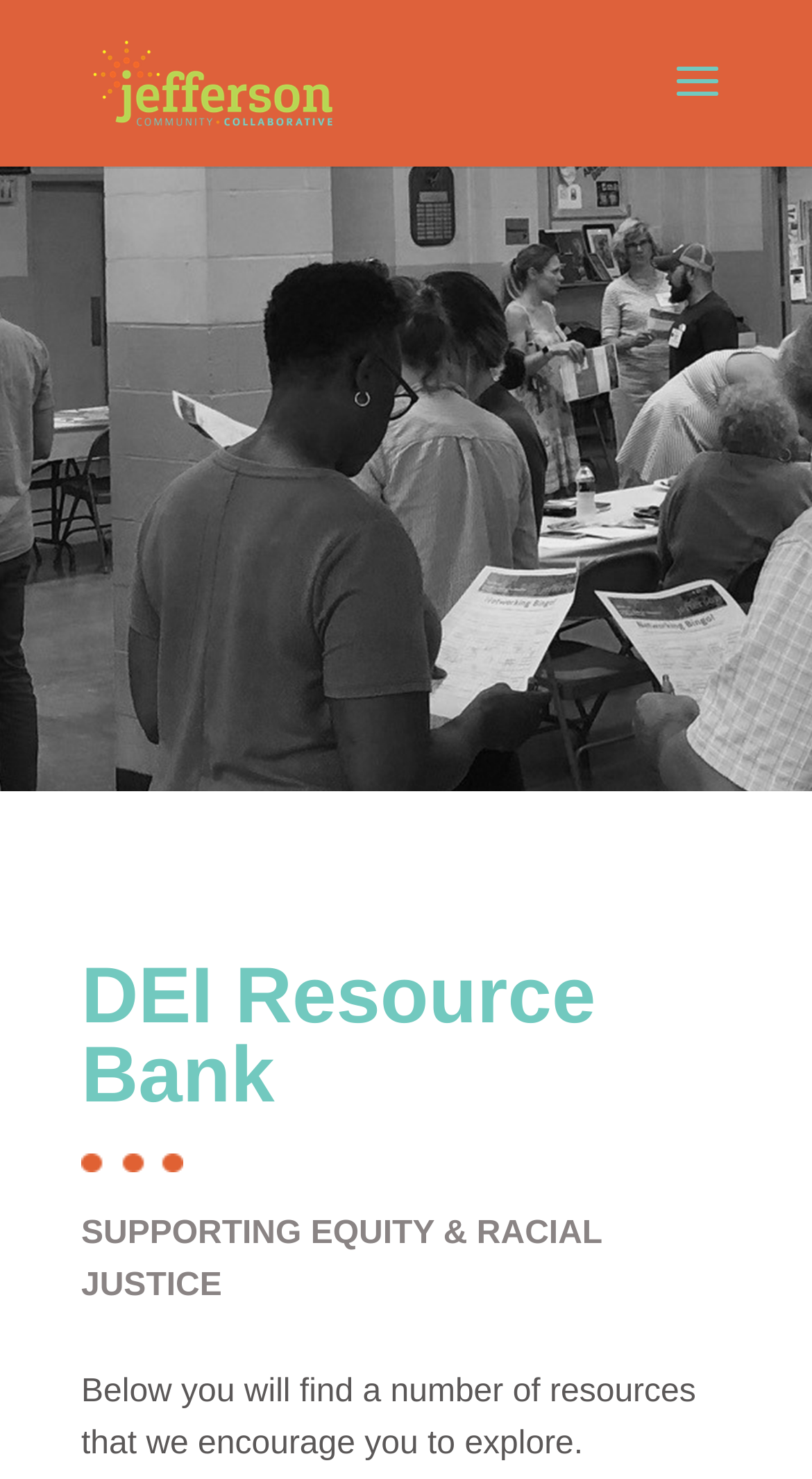Determine the bounding box coordinates for the HTML element described here: "alt="Jefferson Community Collaborative"".

[0.111, 0.044, 0.413, 0.068]